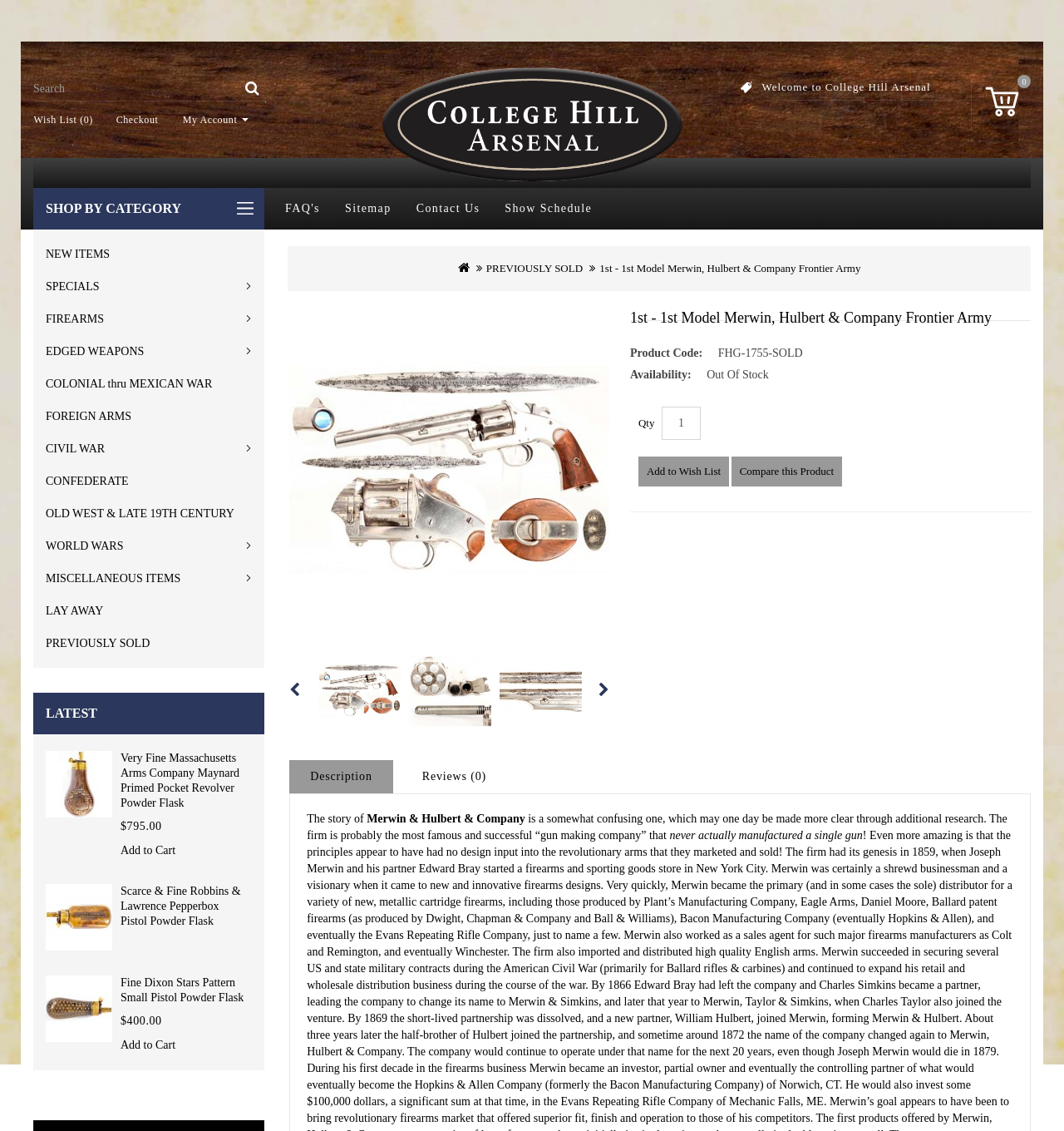How many categories are there to shop by?
Please look at the screenshot and answer using one word or phrase.

11